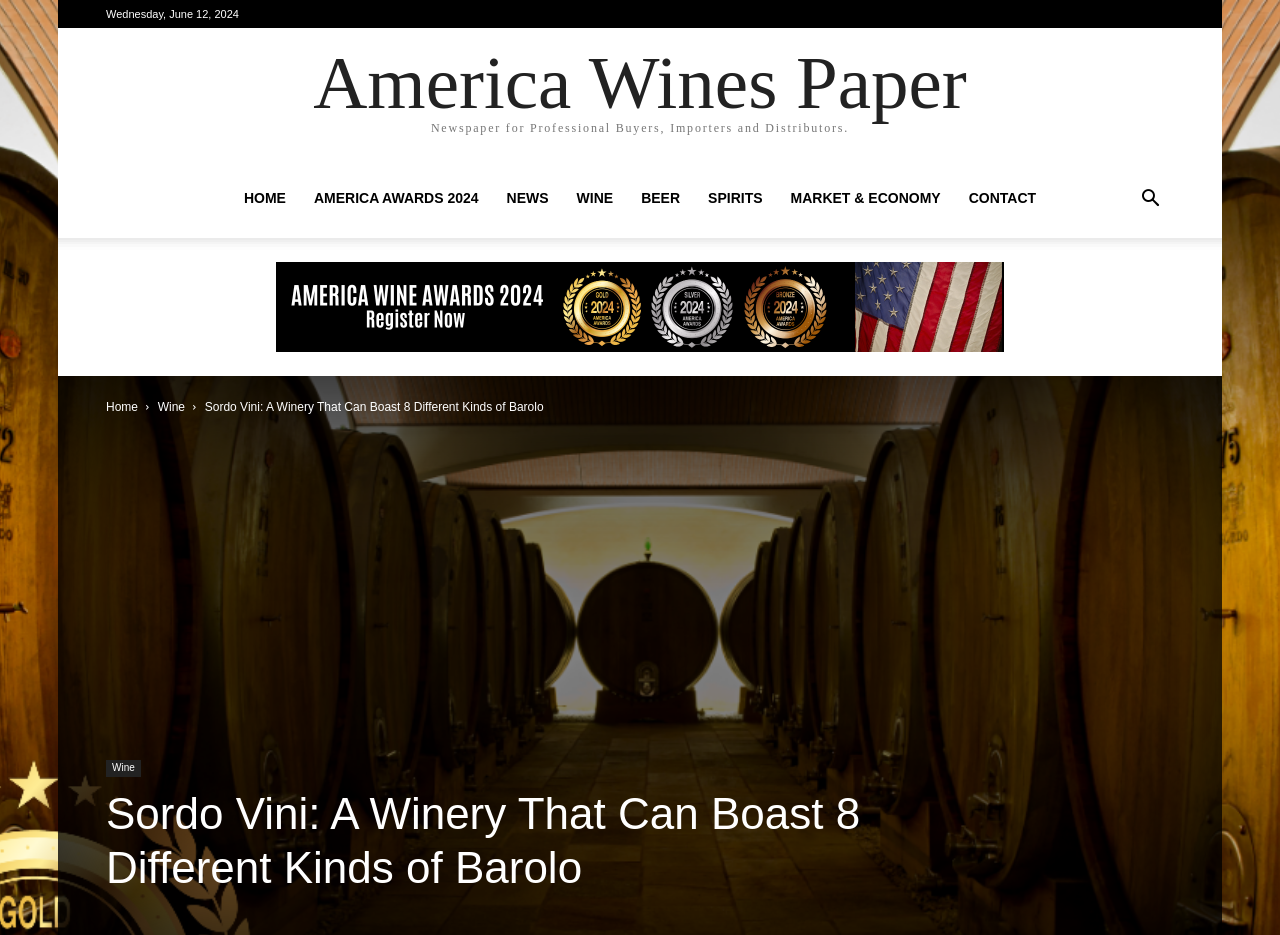Please specify the bounding box coordinates of the clickable section necessary to execute the following command: "Click the button with a search icon".

[0.88, 0.206, 0.917, 0.224]